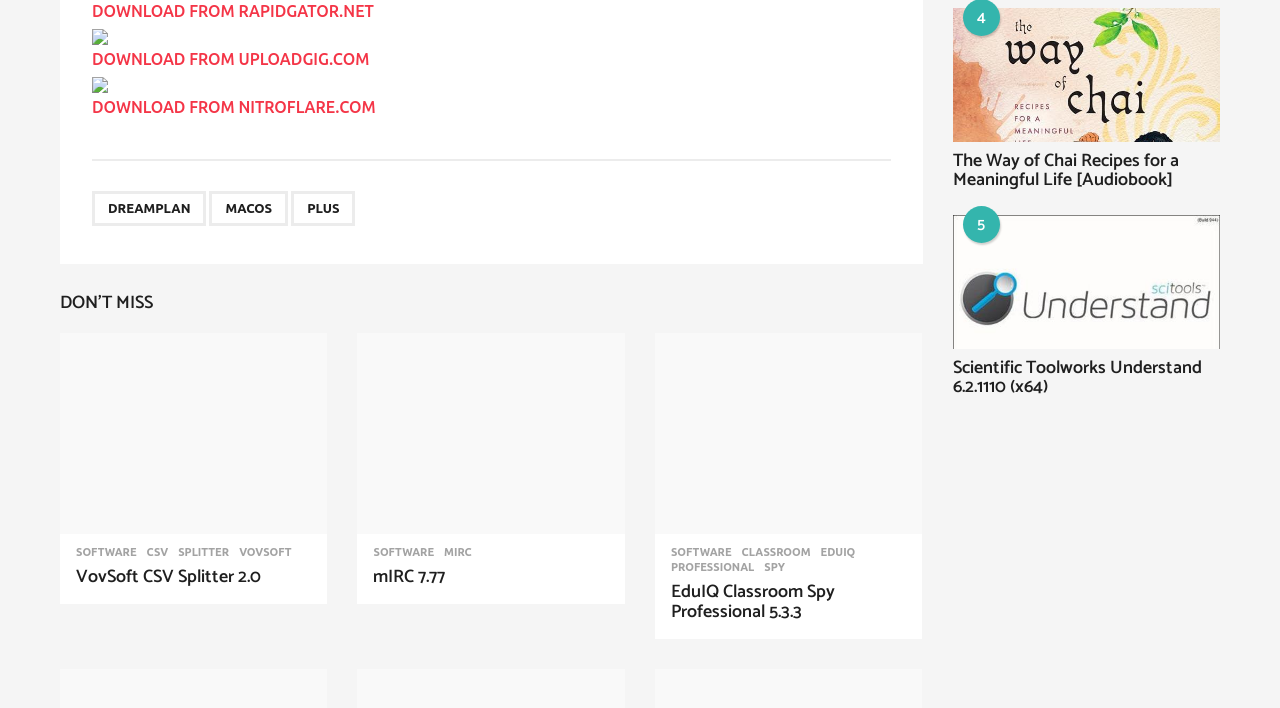From the given element description: "Software", find the bounding box for the UI element. Provide the coordinates as four float numbers between 0 and 1, in the order [left, top, right, bottom].

[0.059, 0.771, 0.107, 0.788]